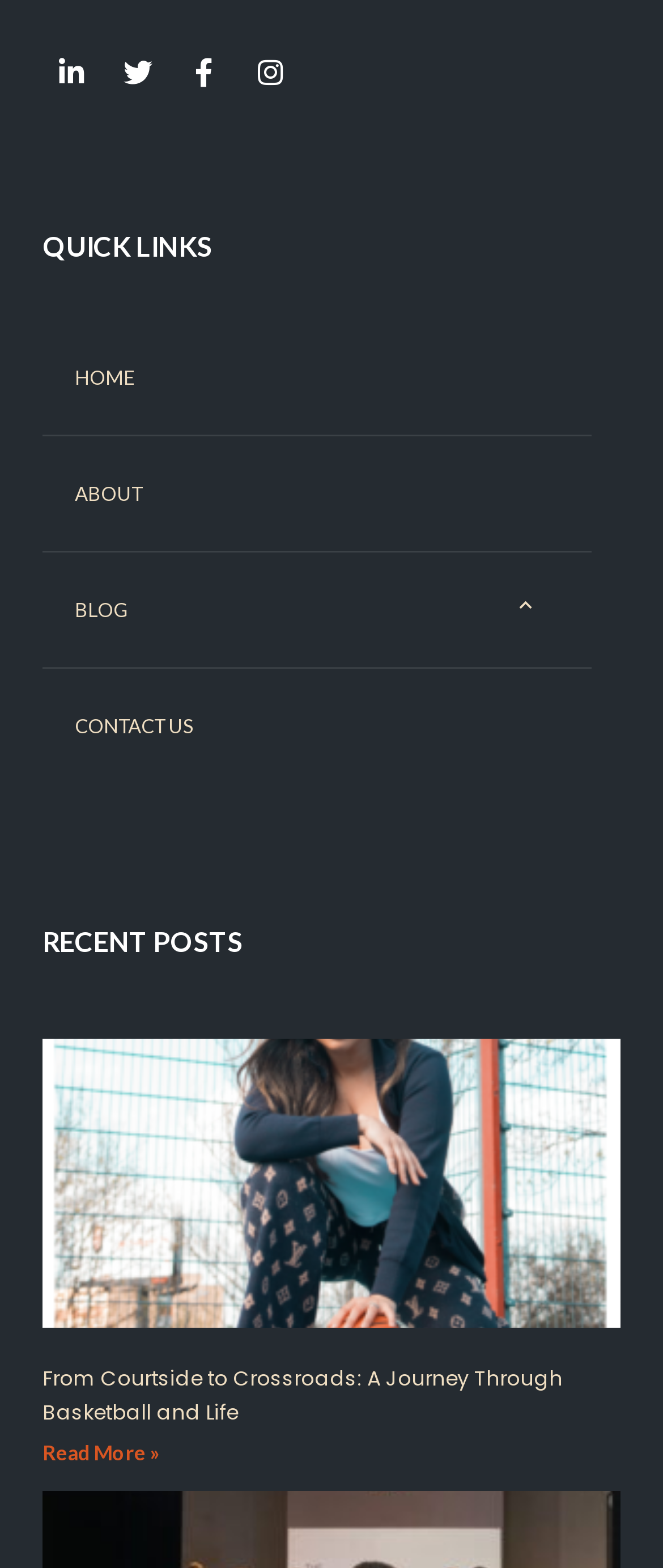Find the bounding box coordinates of the element to click in order to complete this instruction: "Read the blog". The bounding box coordinates must be four float numbers between 0 and 1, denoted as [left, top, right, bottom].

[0.064, 0.353, 0.892, 0.426]